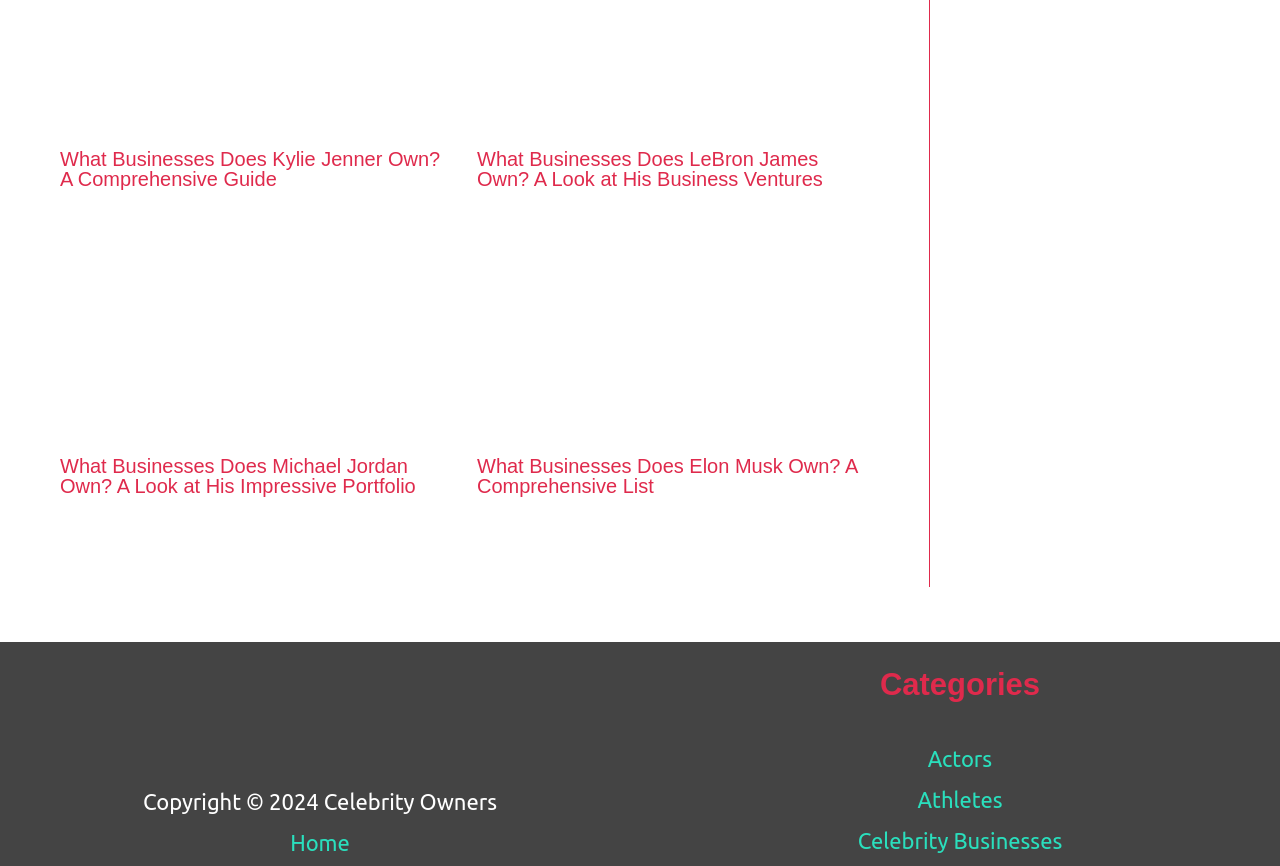What is the category of 'Celebrity Businesses'?
Provide a thorough and detailed answer to the question.

The webpage has a navigation section with a heading 'Categories' and a link 'Celebrity Businesses' under it, which suggests that 'Celebrity Businesses' is a category.